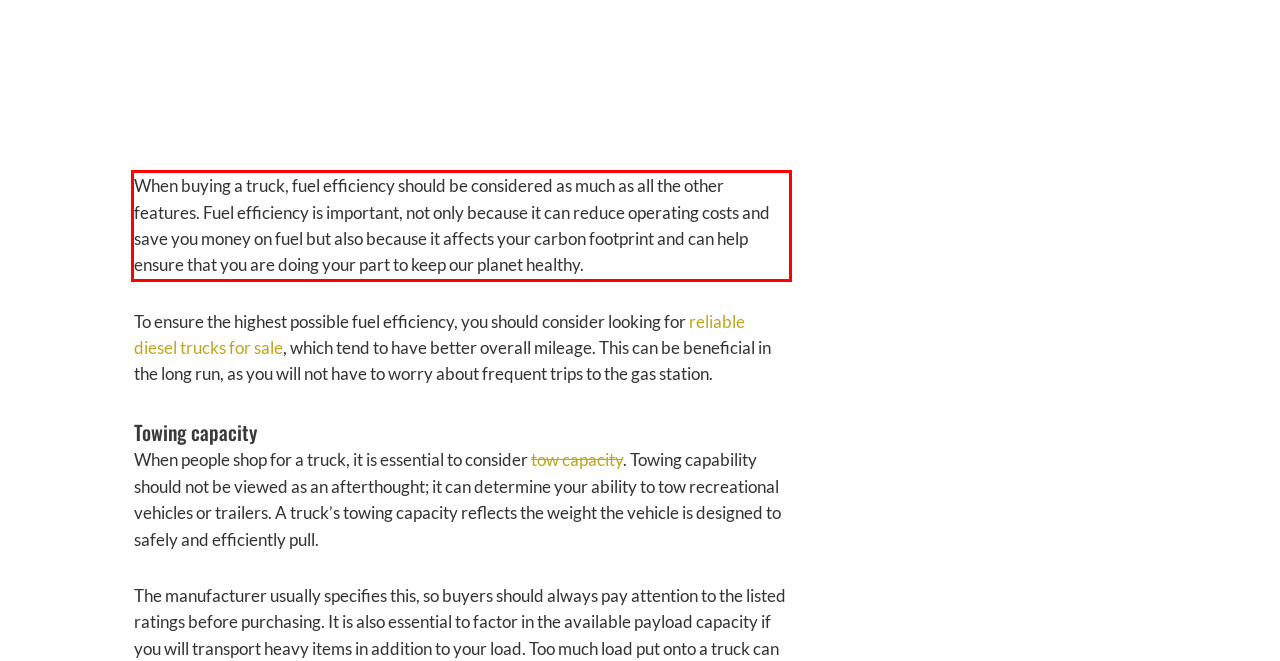Please identify the text within the red rectangular bounding box in the provided webpage screenshot.

When buying a truck, fuel efficiency should be considered as much as all the other features. Fuel efficiency is important, not only because it can reduce operating costs and save you money on fuel but also because it affects your carbon footprint and can help ensure that you are doing your part to keep our planet healthy.